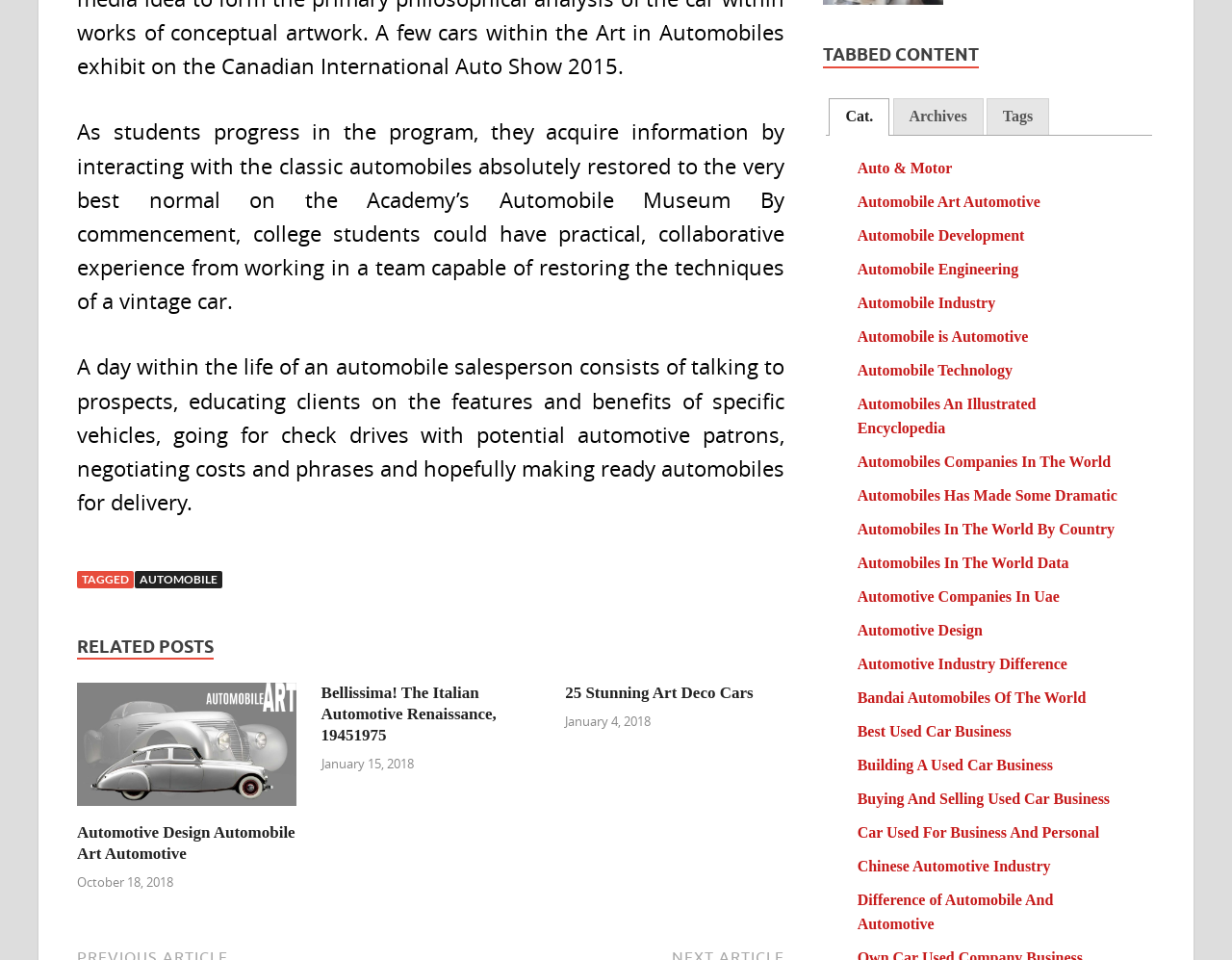Identify the bounding box coordinates for the element that needs to be clicked to fulfill this instruction: "Click on the '25 Stunning Art Deco Cars' link". Provide the coordinates in the format of four float numbers between 0 and 1: [left, top, right, bottom].

[0.459, 0.712, 0.611, 0.731]